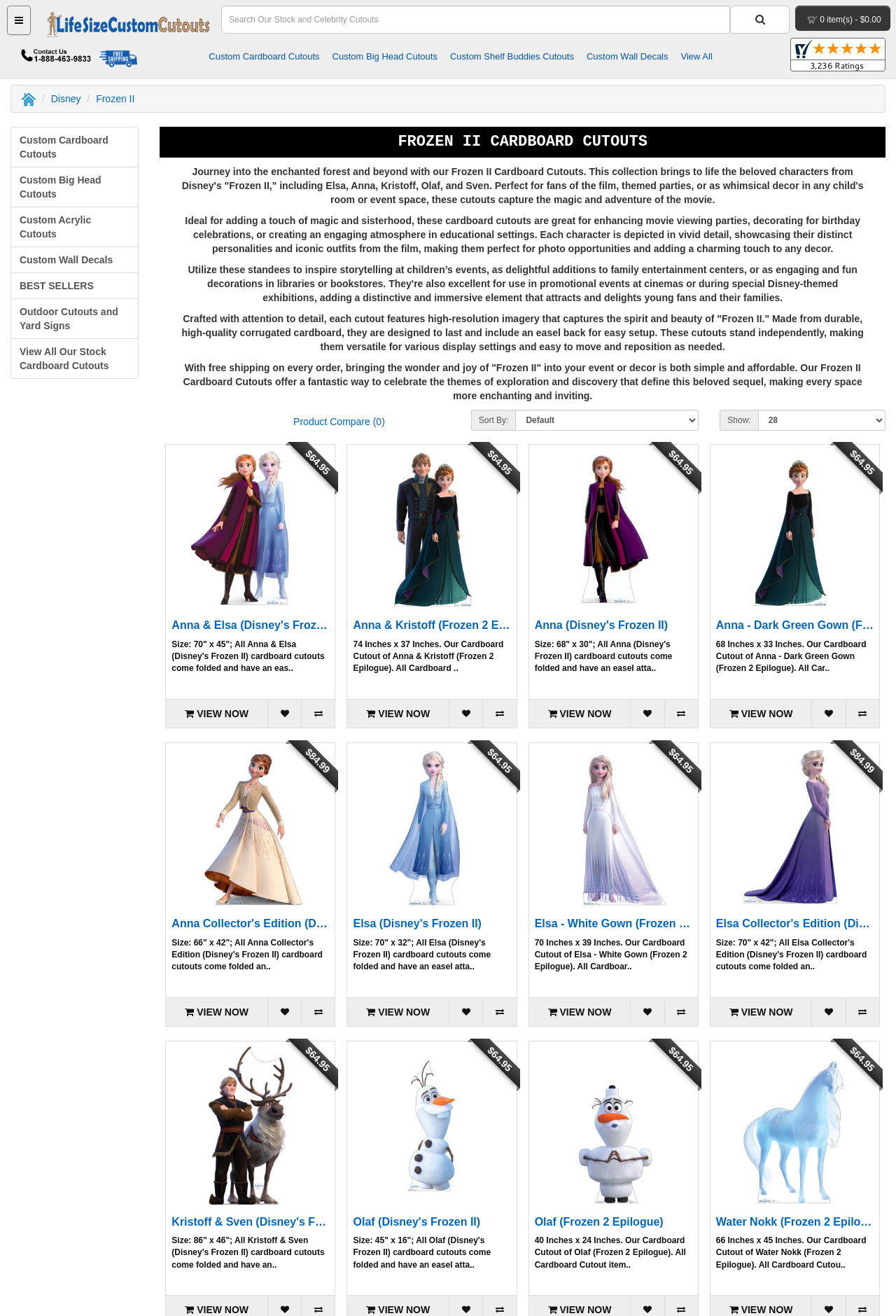Identify the bounding box for the UI element specified in this description: "Outdoor Cutouts and Yard Signs". The coordinates must be four float numbers between 0 and 1, formatted as [left, top, right, bottom].

[0.012, 0.227, 0.155, 0.258]